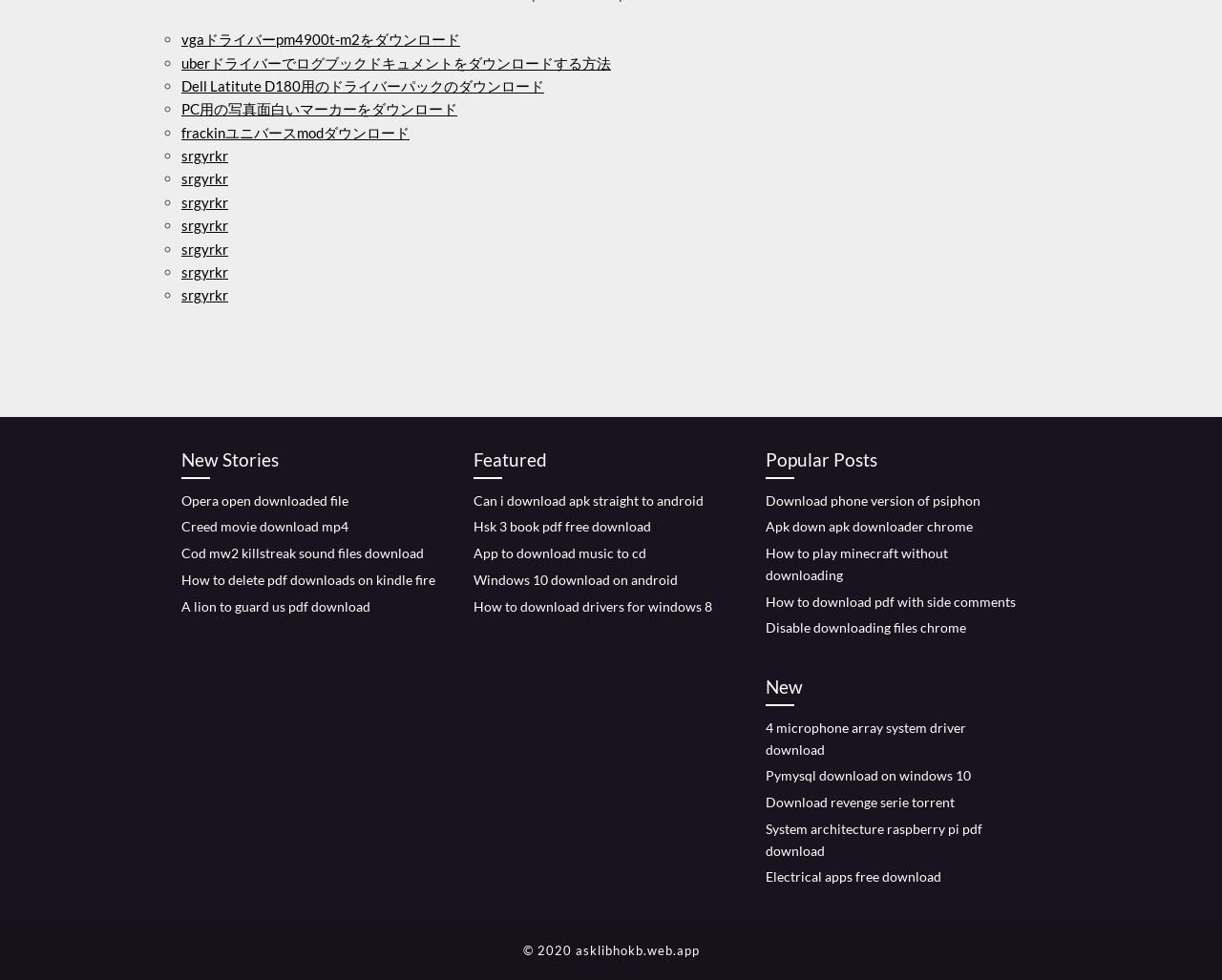Carefully examine the image and provide an in-depth answer to the question: How are the downloadable files organized on this webpage?

The downloadable files on this webpage are organized into categories, which are represented by headings such as 'New Stories', 'Featured', 'Popular Posts', and 'New'. Each category contains a list of links to related files, making it easier for users to find and download the files they need.